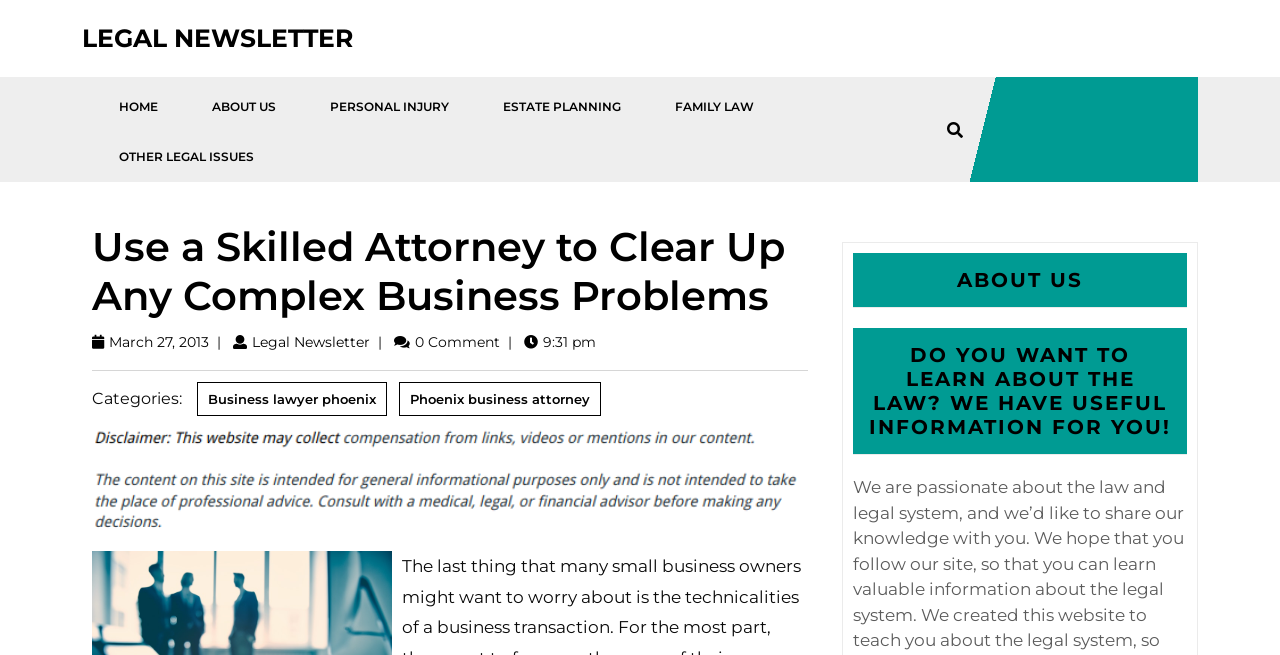Please specify the bounding box coordinates of the region to click in order to perform the following instruction: "Click on the ESTATE PLANNING link".

[0.373, 0.125, 0.505, 0.202]